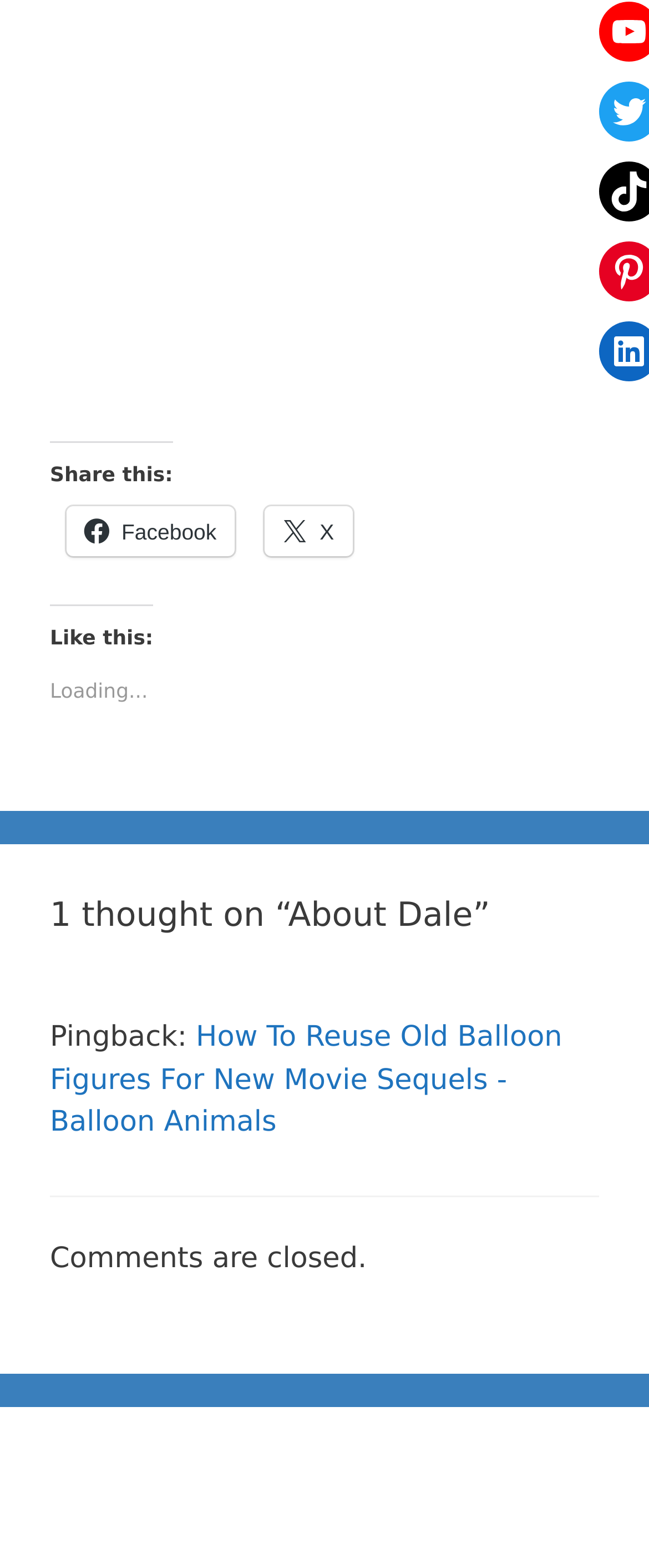Use a single word or phrase to answer the following:
What is the text above the 'Pingback:' text?

1 thought on “About Dale”